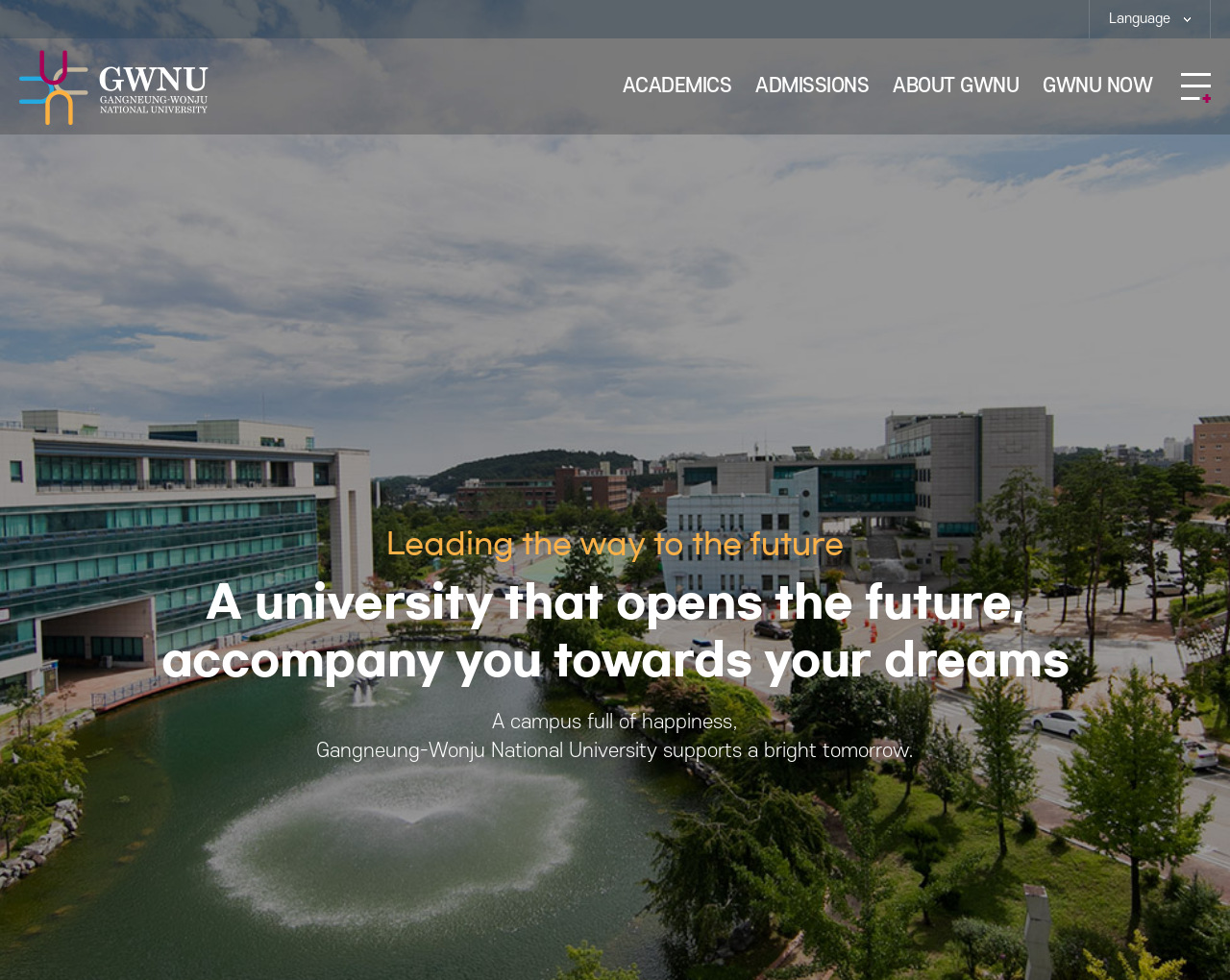What is the motto of the university?
Can you provide a detailed and comprehensive answer to the question?

I looked at the links and text on the webpage, but I couldn't find the motto of the university explicitly stated. However, I found a link 'Motto' under the 'GWNU NOW' section, which suggests that the motto might be provided in that section, but it's not explicitly stated on this webpage.